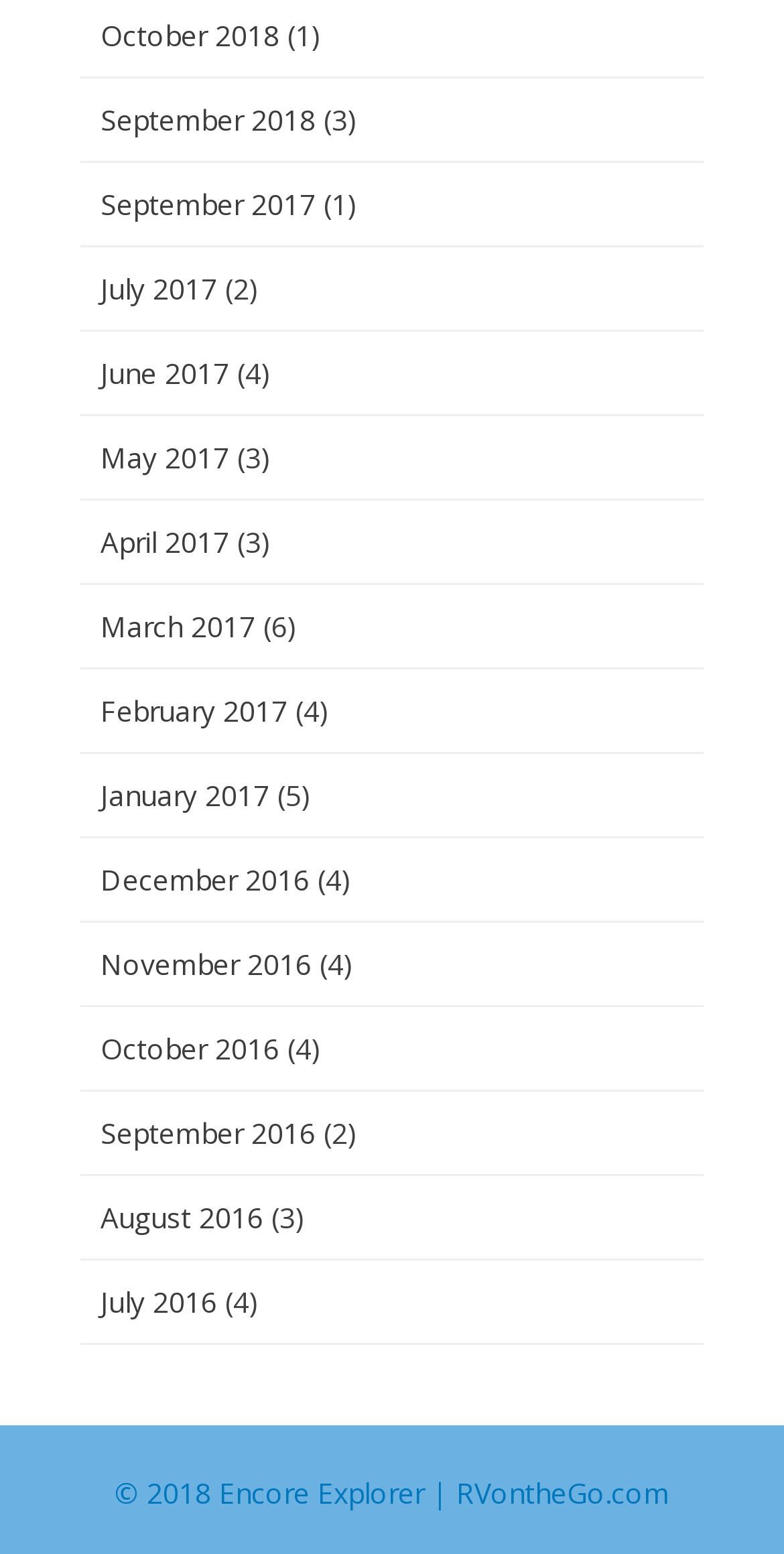Identify the bounding box coordinates necessary to click and complete the given instruction: "View October 2018".

[0.128, 0.01, 0.356, 0.035]